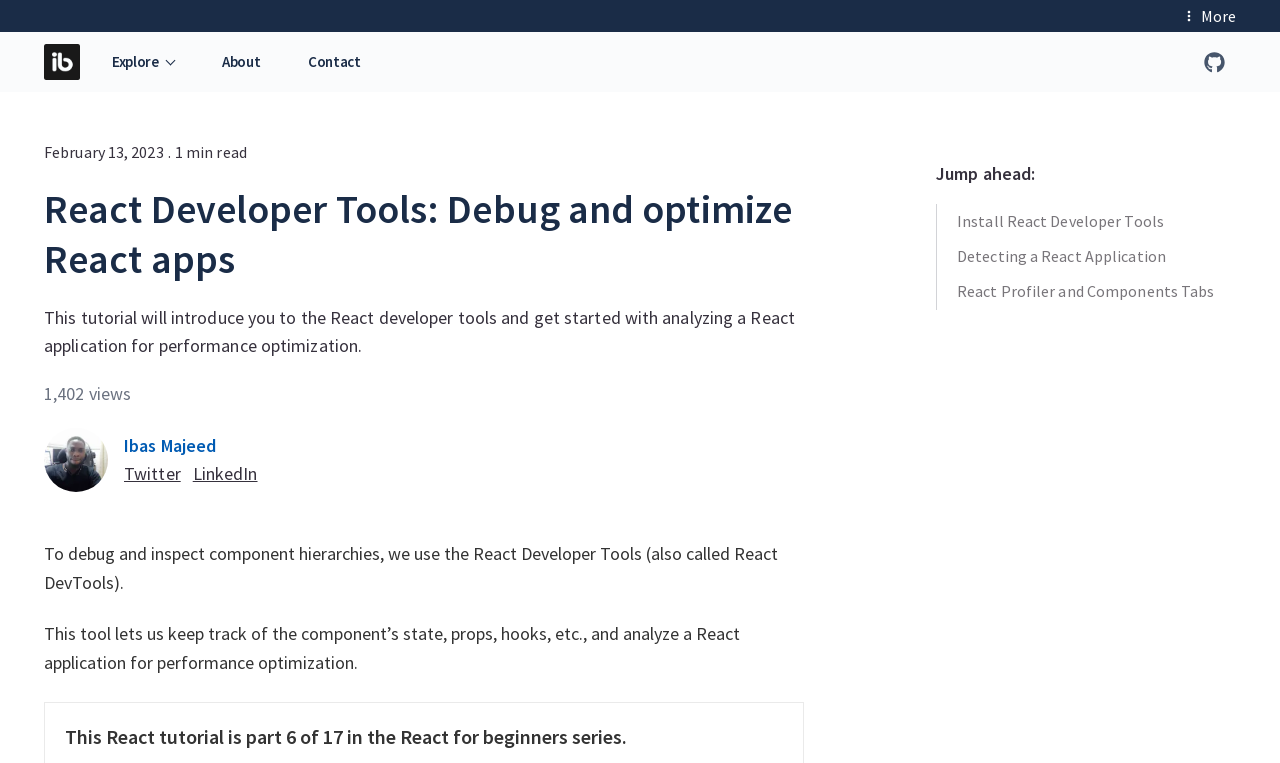What is the topic of the article?
Please answer using one word or phrase, based on the screenshot.

React Developer Tools